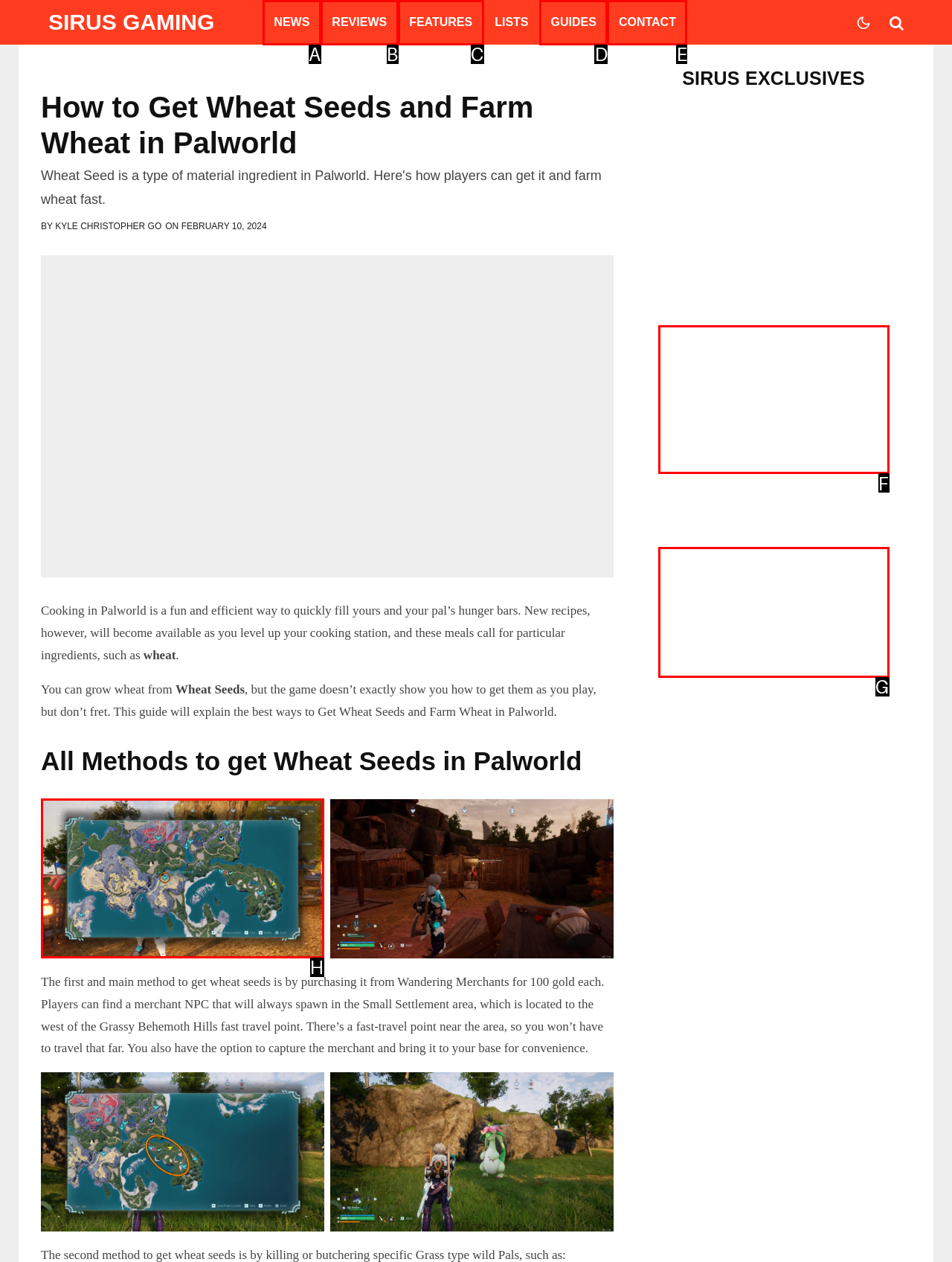Find the HTML element to click in order to complete this task: Explore the 'Gaming' section
Answer with the letter of the correct option.

None